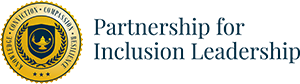What font style is used for the text?
Please give a detailed answer to the question using the information shown in the image.

The text 'Partnership for Inclusion Leadership' is presented in a sophisticated font, reflecting the professionalism and aspirational qualities of the initiative.